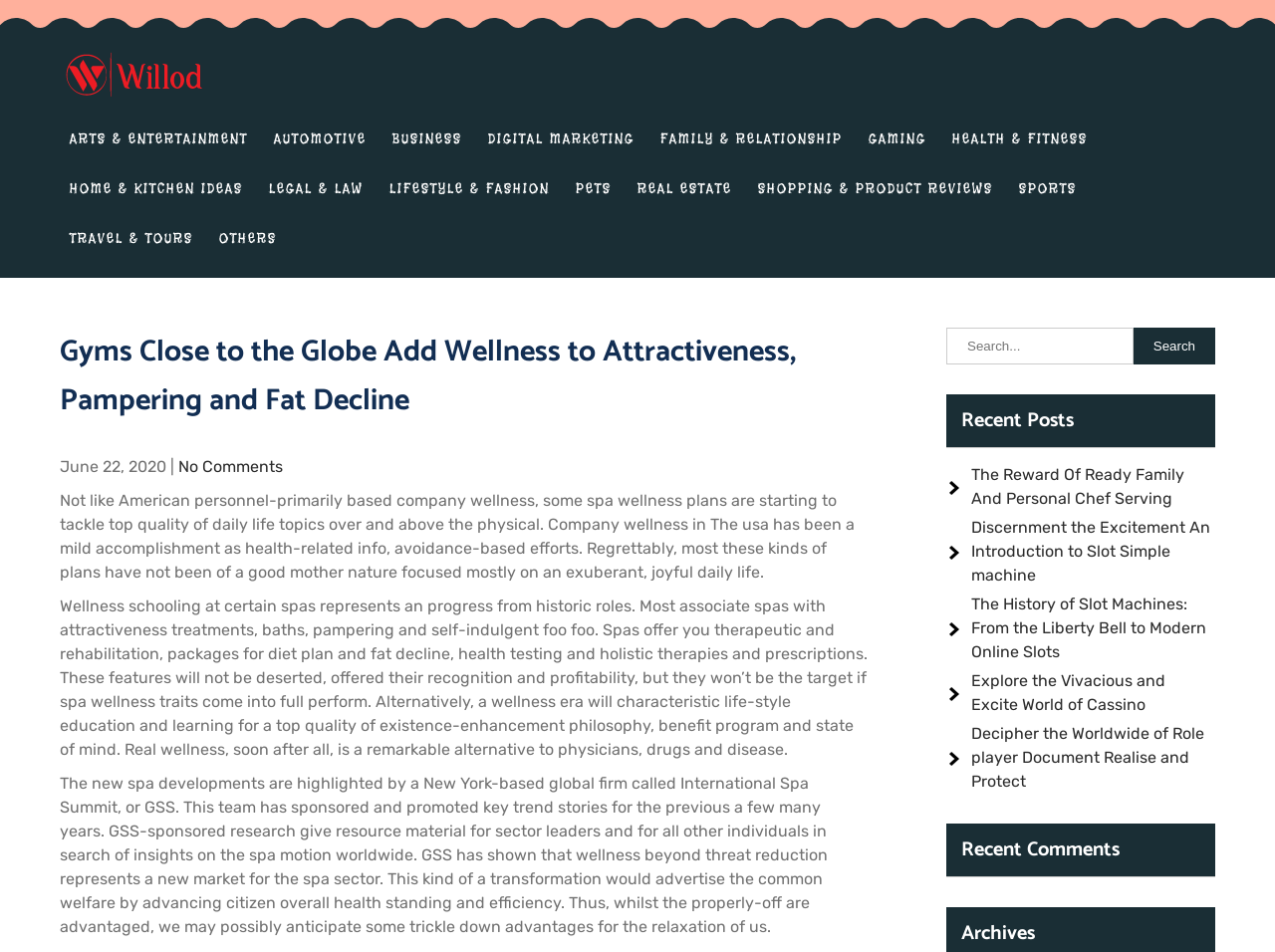Pinpoint the bounding box coordinates of the clickable element to carry out the following instruction: "View the 'Recent Posts'."

[0.742, 0.414, 0.953, 0.471]